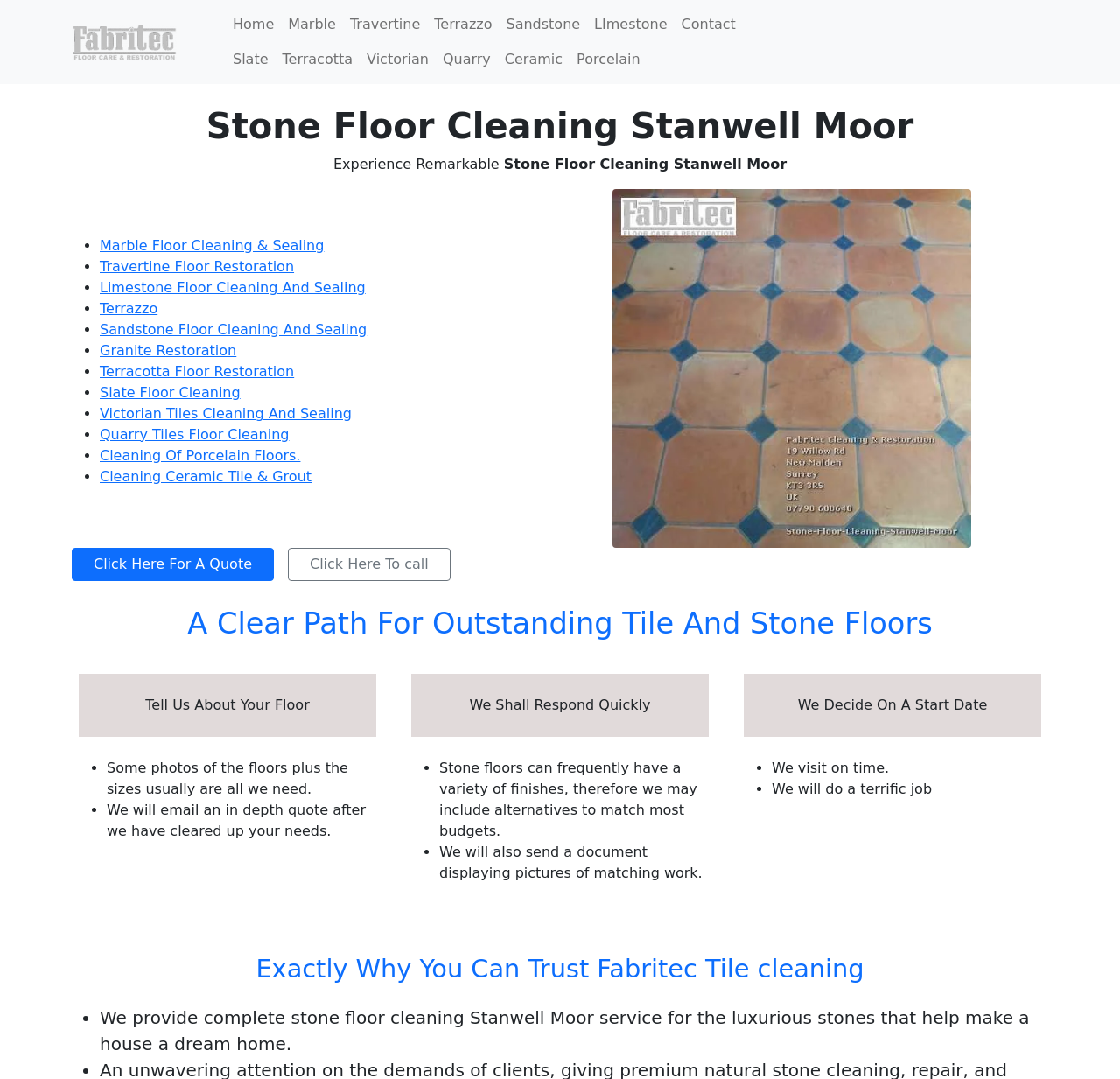What type of services are offered?
Answer with a single word or short phrase according to what you see in the image.

Stone floor cleaning